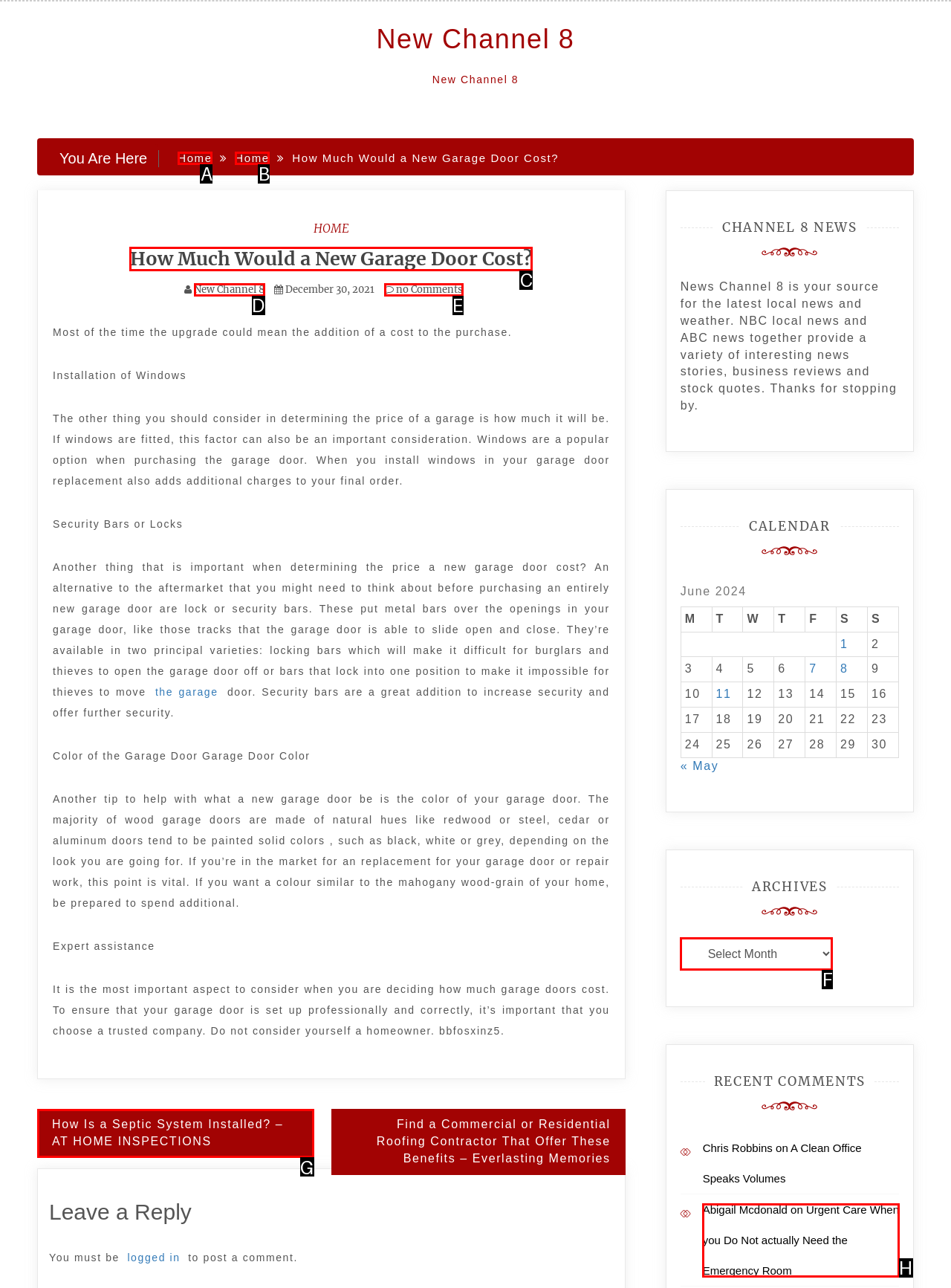From the options provided, determine which HTML element best fits the description: Home. Answer with the correct letter.

A